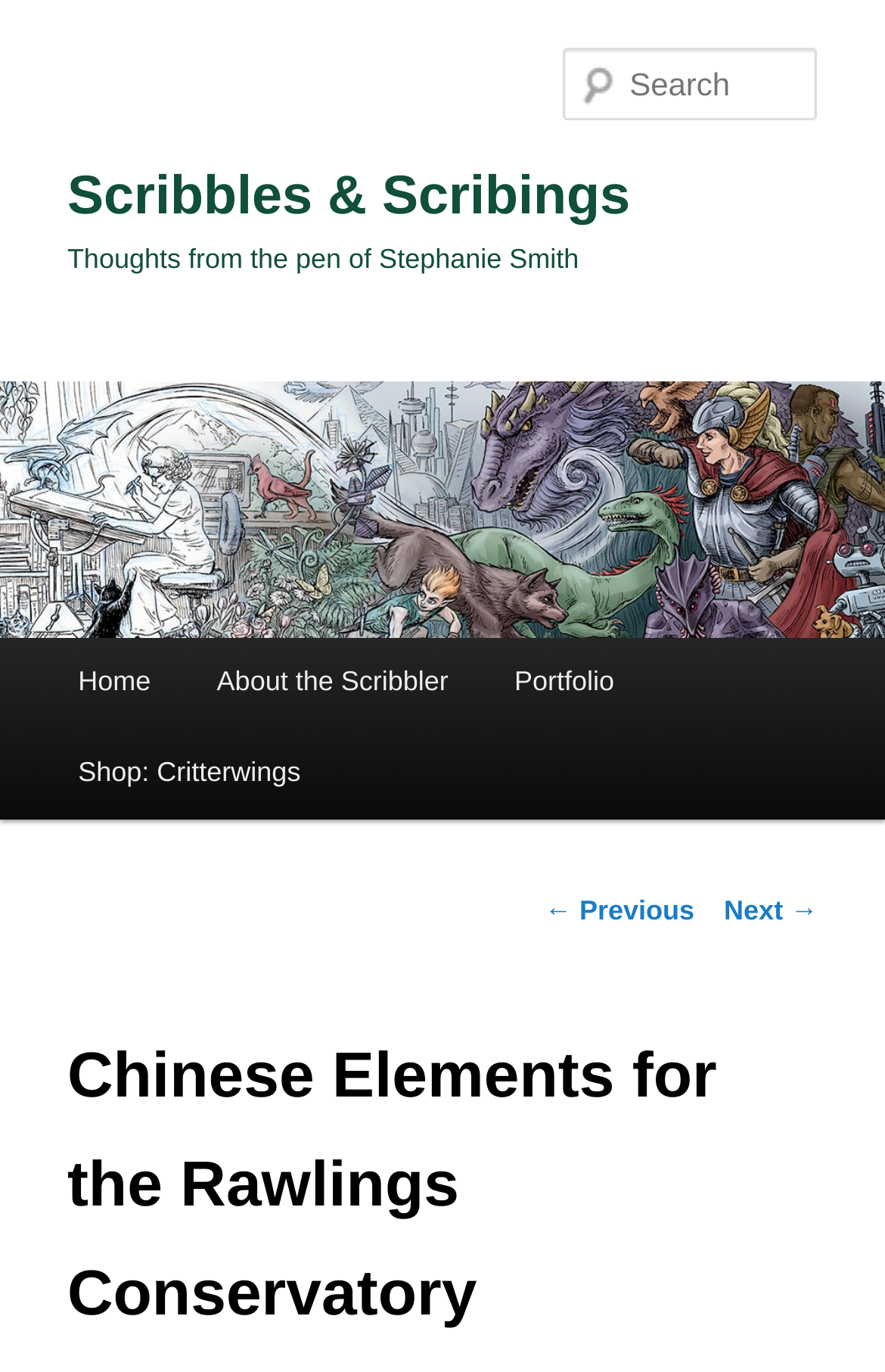Please provide a short answer using a single word or phrase for the question:
Is there a search function on the webpage?

Yes